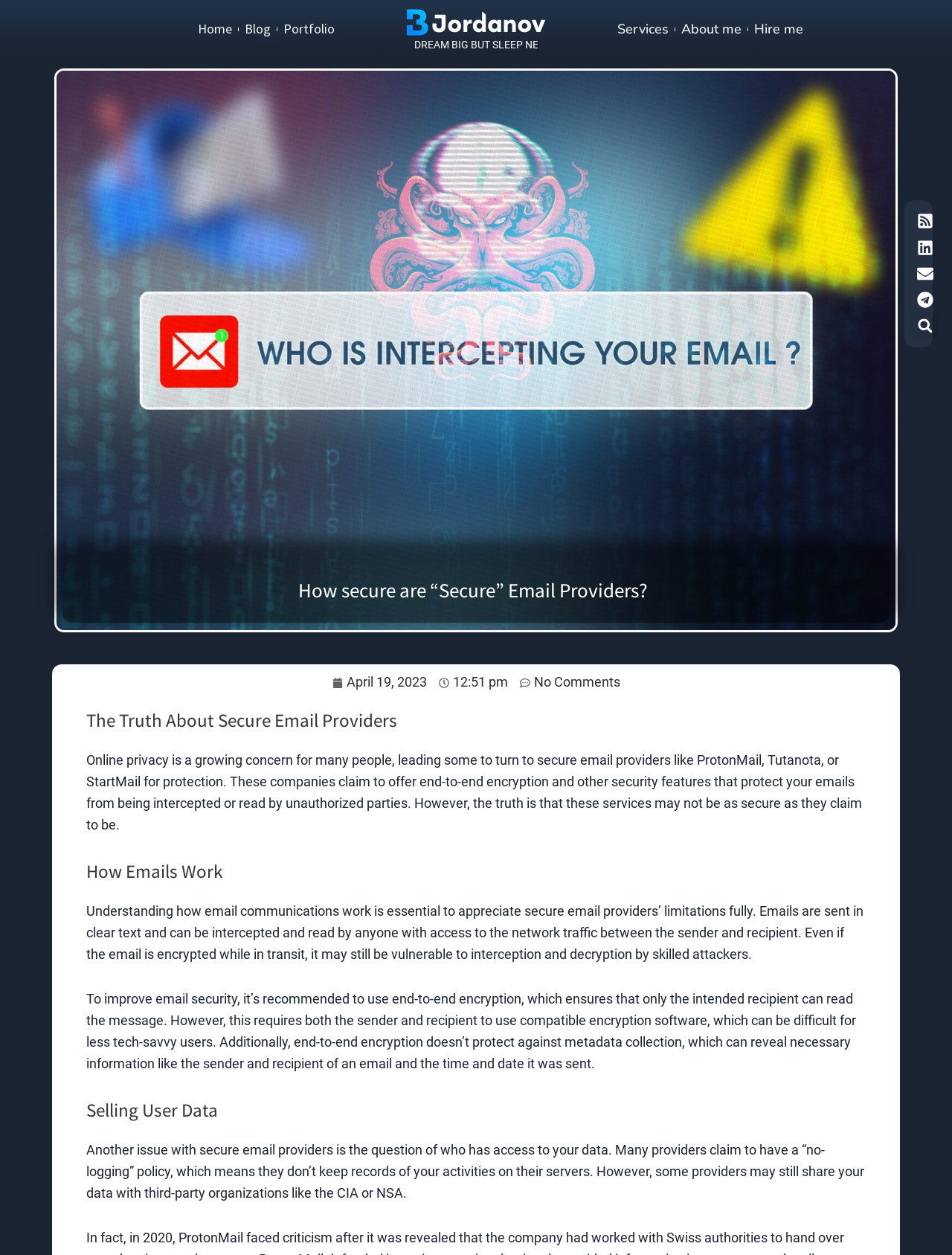Explain in detail what you observe on this webpage.

The webpage is about the security of "secure" email providers, with a focus on the limitations and potential risks of using these services. At the top of the page, there is a navigation menu with links to "Home", "Blog", "Portfolio", and other sections. Below the navigation menu, there is a logo with the text "DREAM BIG" written in individual letters.

The main content of the page is divided into sections, each with a heading. The first section is titled "How secure are “Secure” Email Providers?" and contains a link to the same title. Below this section, there is a link to the date "April 19, 2023", followed by the time "12:51 pm" and a link to "No Comments".

The next section is titled "The Truth About Secure Email Providers" and contains a paragraph of text discussing the limitations of secure email providers like ProtonMail, Tutanota, and StartMail. This is followed by a section titled "How Emails Work", which explains how email communications work and the limitations of secure email providers in protecting user data.

The following section is titled "Selling User Data" and discusses the potential risks of secure email providers sharing user data with third-party organizations. Throughout the page, there are several links to other sections and articles, as well as social media icons and a search bar at the top right corner.